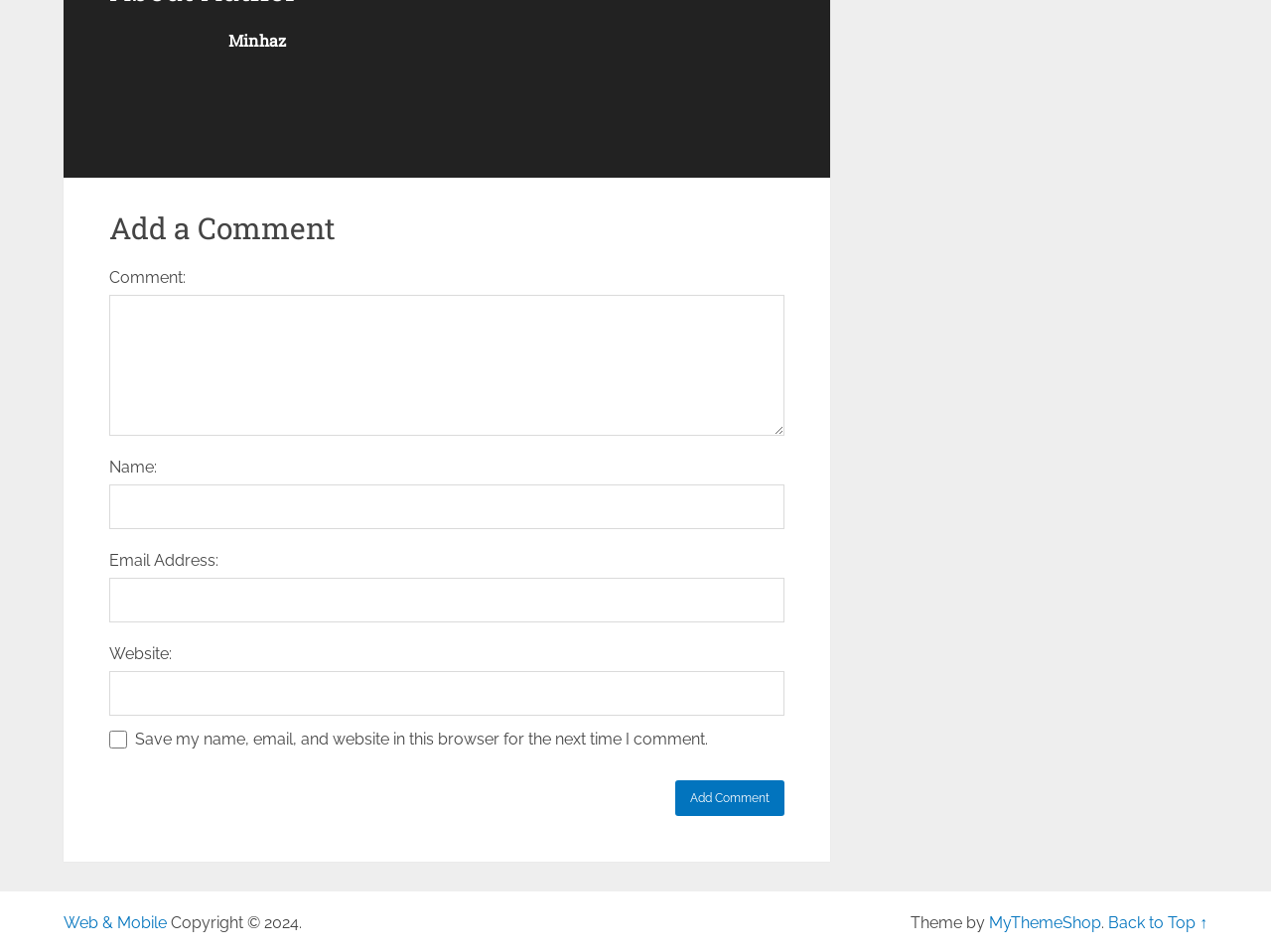Highlight the bounding box coordinates of the region I should click on to meet the following instruction: "Go to MyThemeShop".

[0.778, 0.959, 0.866, 0.979]